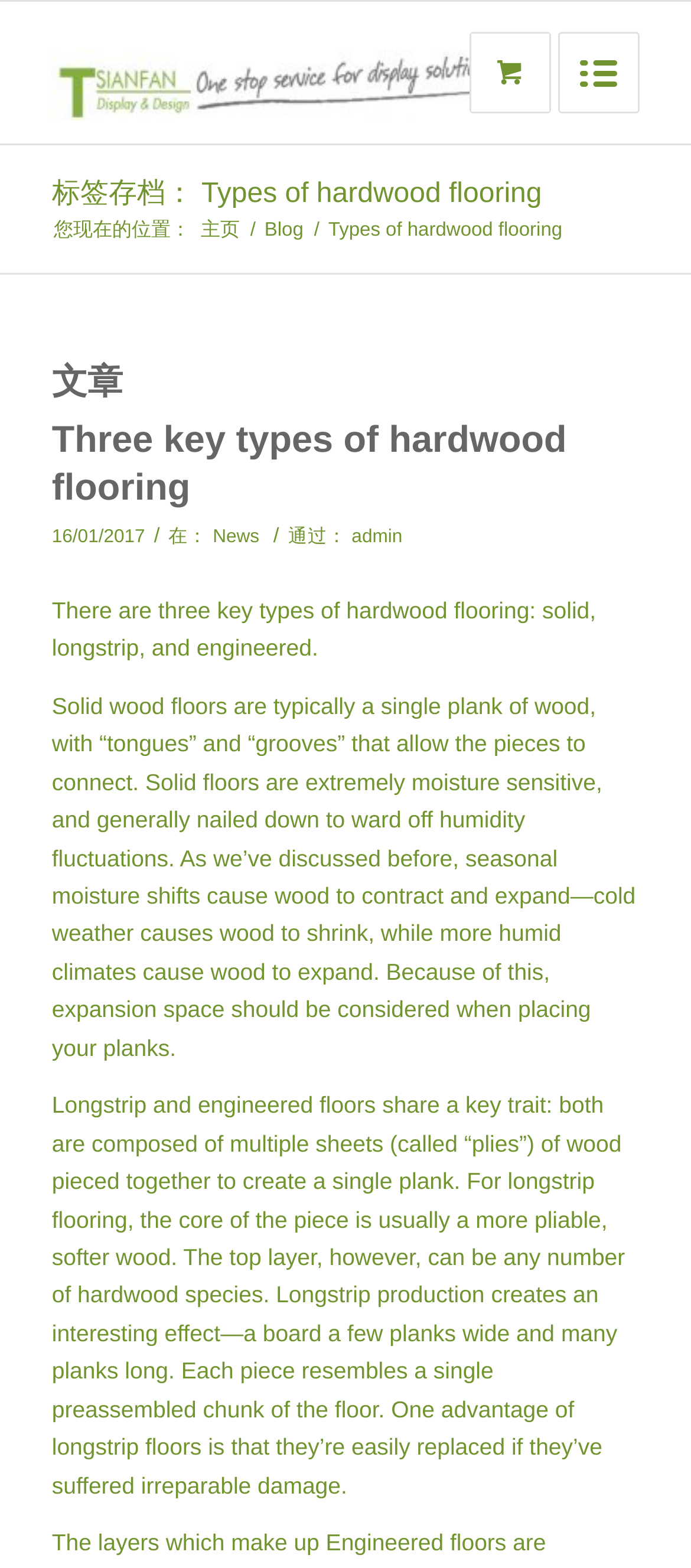Using the provided description: "标签存档： Types of hardwood flooring", find the bounding box coordinates of the corresponding UI element. The output should be four float numbers between 0 and 1, in the format [left, top, right, bottom].

[0.075, 0.114, 0.784, 0.133]